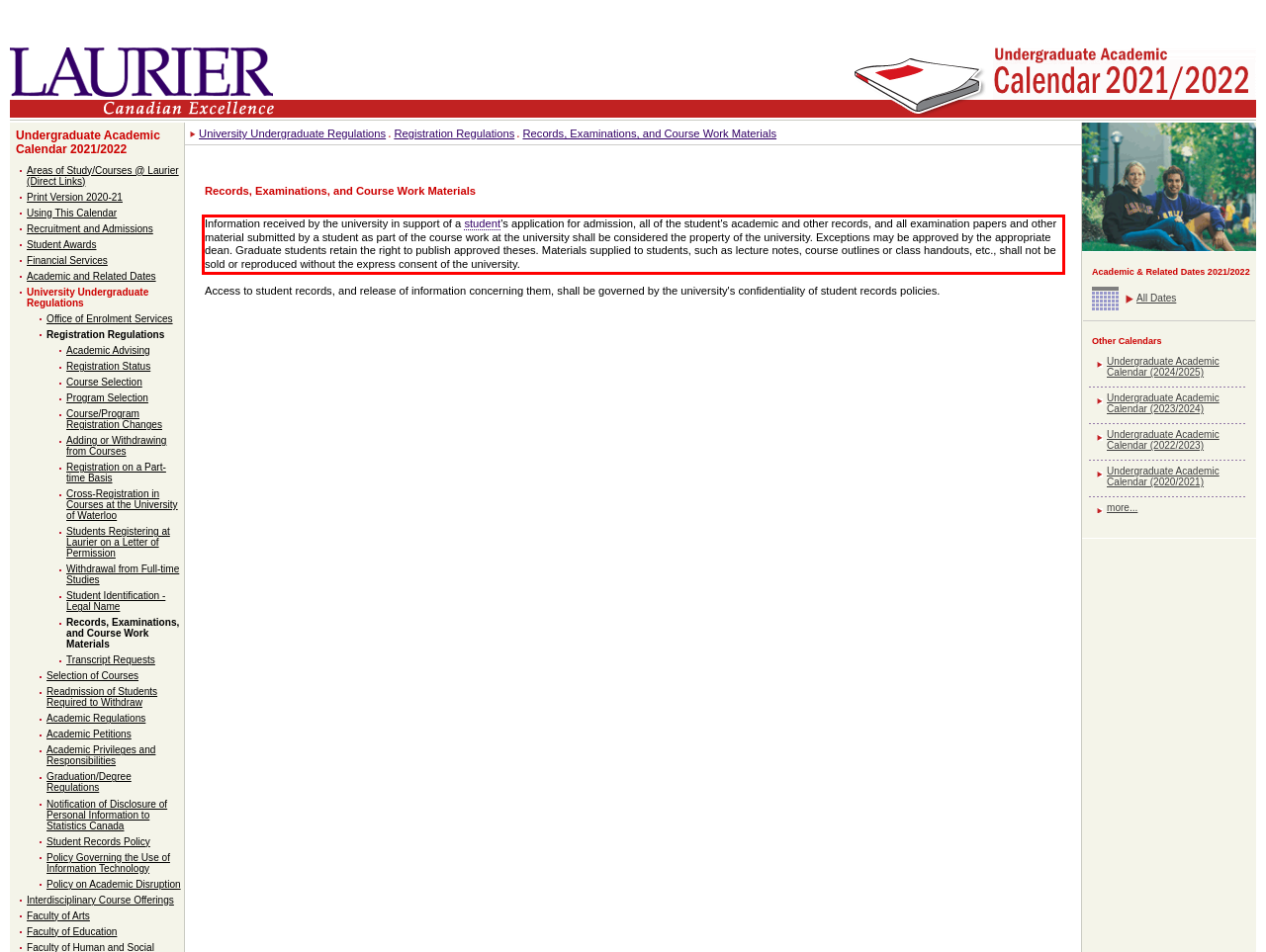By examining the provided screenshot of a webpage, recognize the text within the red bounding box and generate its text content.

Information received by the university in support of a student's application for admission, all of the student's academic and other records, and all examination papers and other material submitted by a student as part of the course work at the university shall be considered the property of the university. Exceptions may be approved by the appropriate dean. Graduate students retain the right to publish approved theses. Materials supplied to students, such as lecture notes, course outlines or class handouts, etc., shall not be sold or reproduced without the express consent of the university.